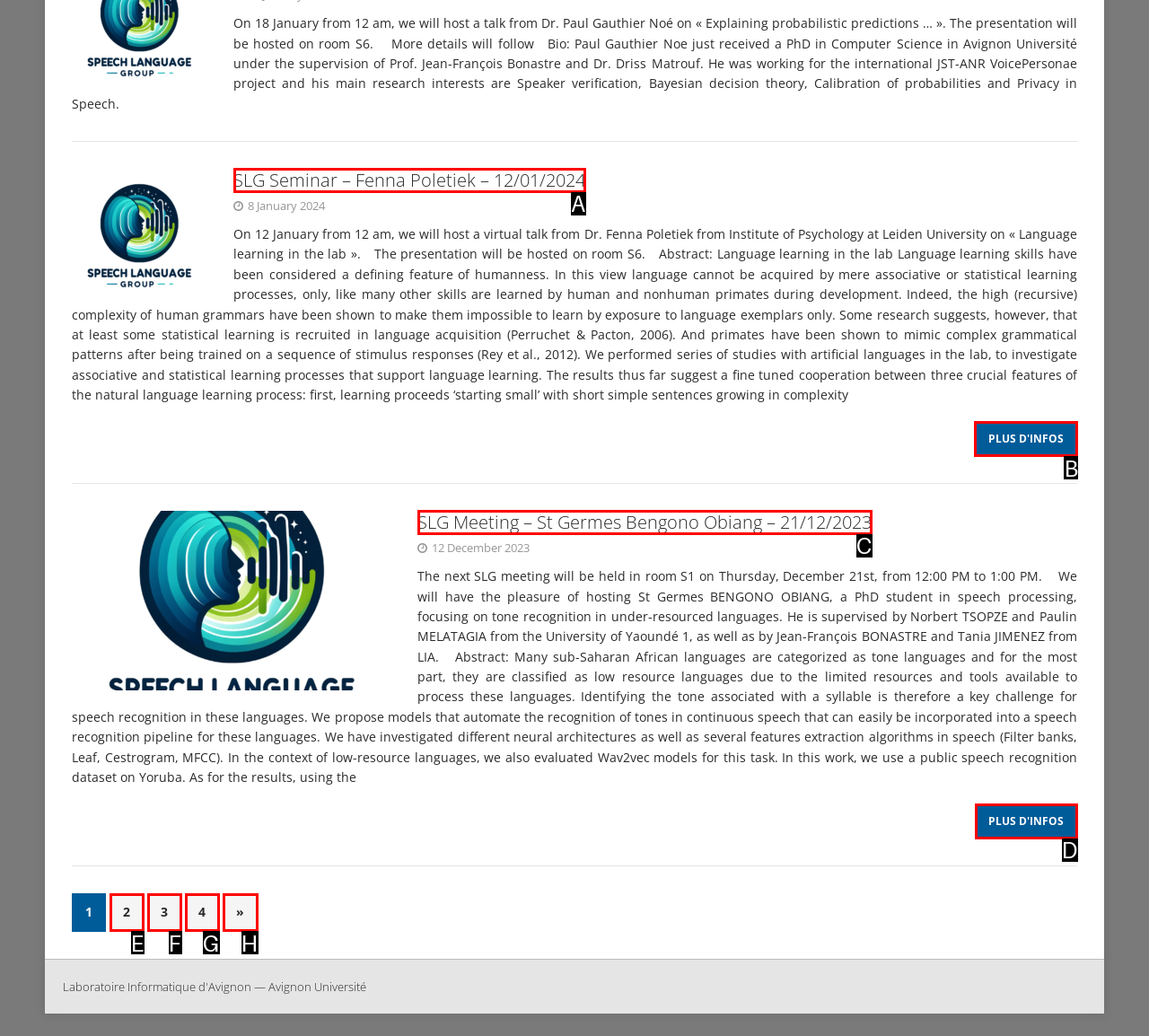Tell me which one HTML element I should click to complete this task: Click on the link to learn more about the SLG Seminar by Dr. Fenna Poletiek Answer with the option's letter from the given choices directly.

B